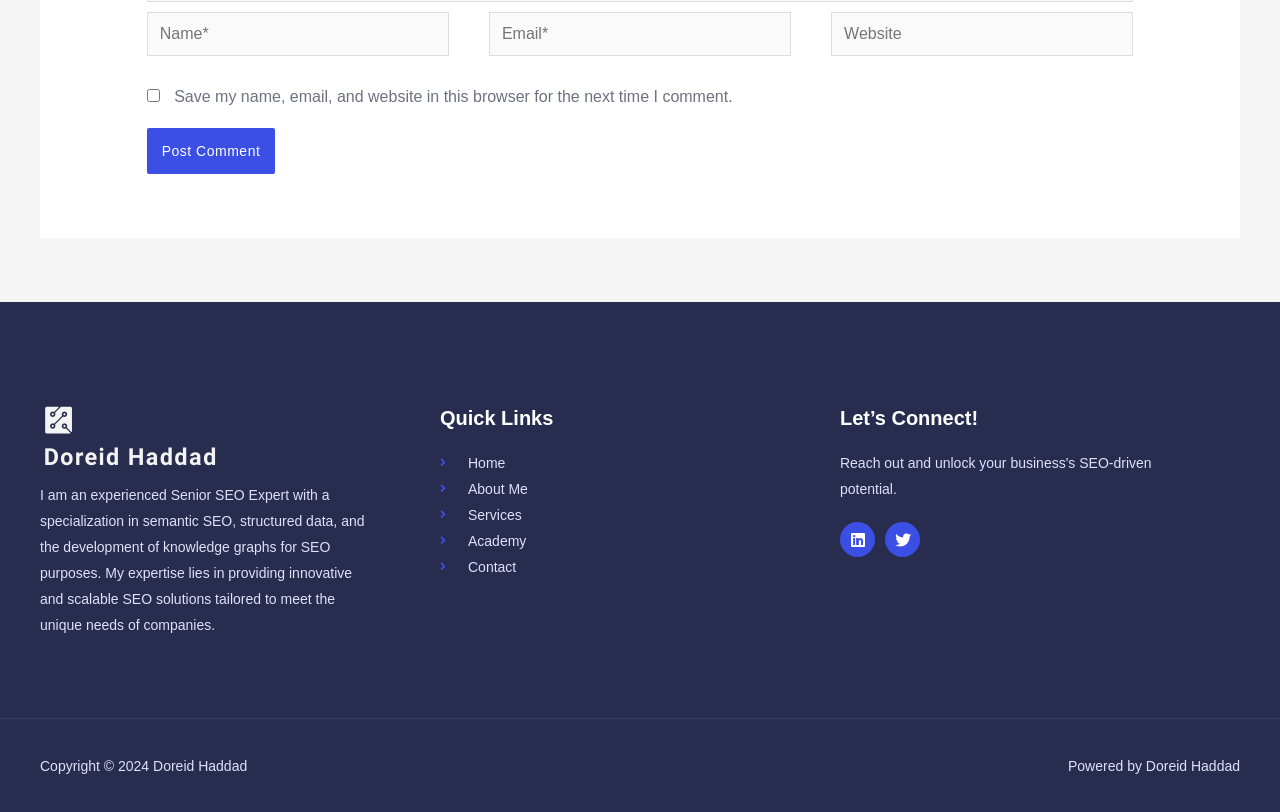Answer the following in one word or a short phrase: 
What is the profession of the person described?

Senior SEO Expert